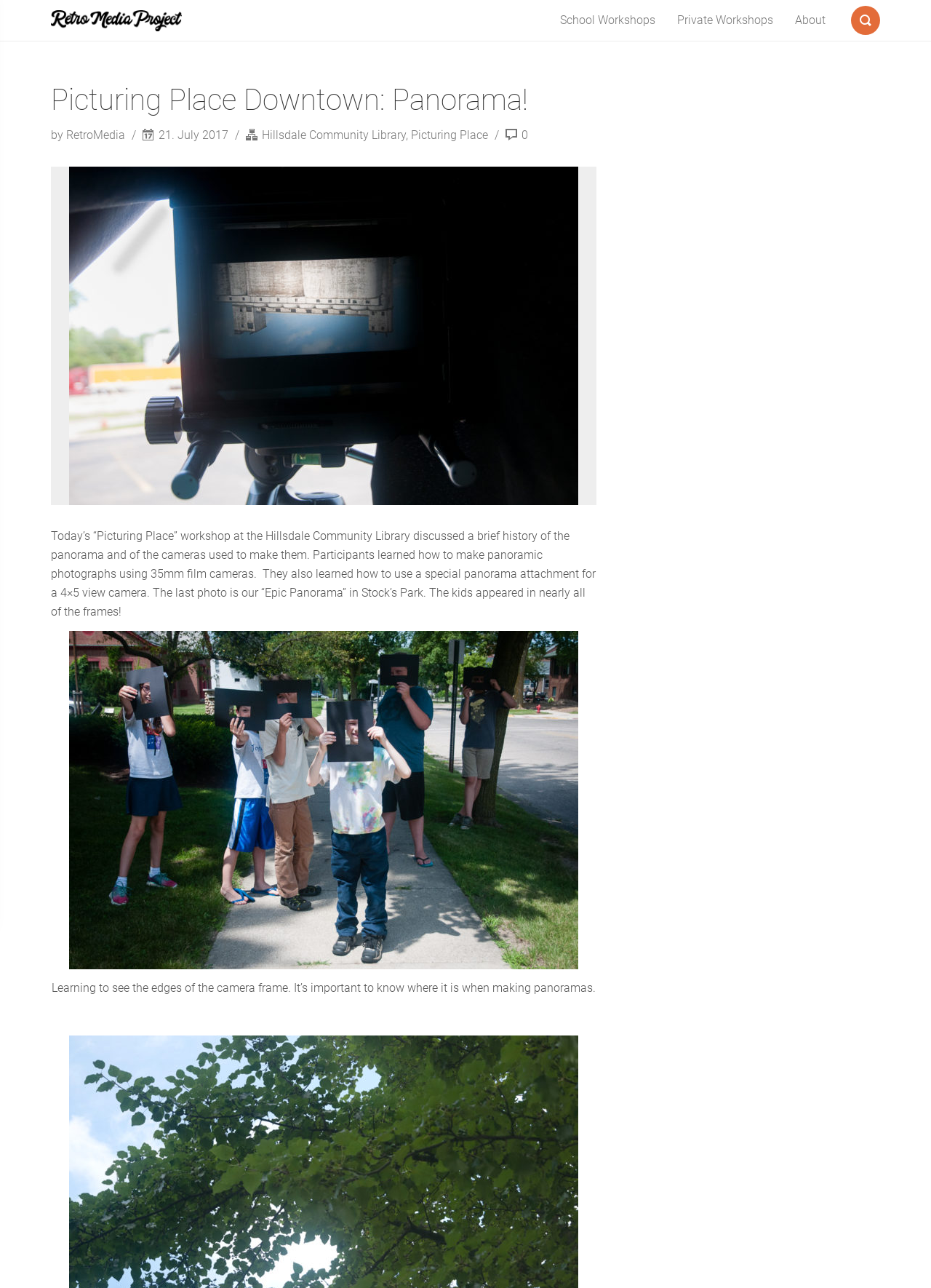Predict the bounding box coordinates of the area that should be clicked to accomplish the following instruction: "View 'About' page". The bounding box coordinates should consist of four float numbers between 0 and 1, i.e., [left, top, right, bottom].

[0.842, 0.0, 0.898, 0.032]